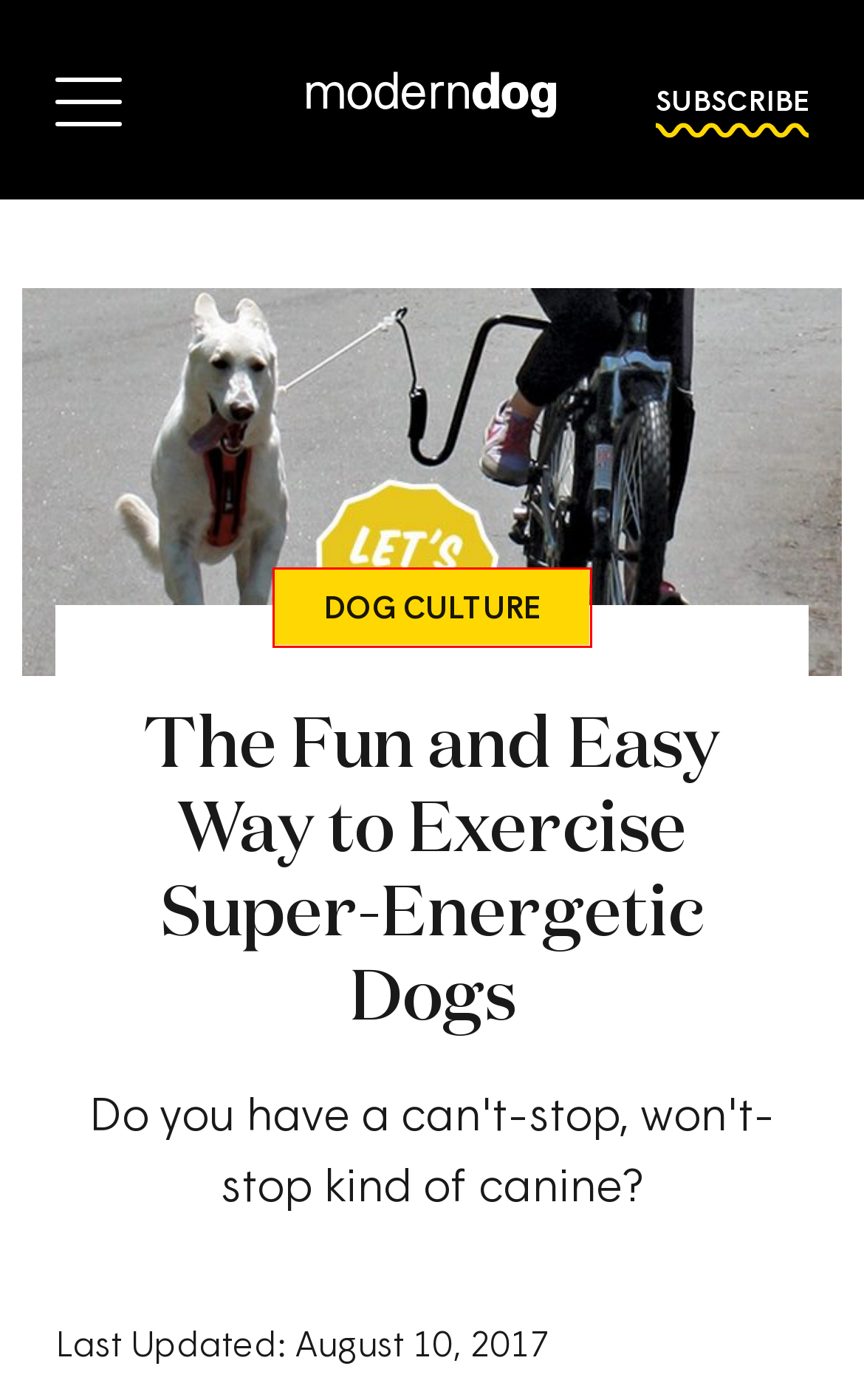You have a screenshot showing a webpage with a red bounding box highlighting an element. Choose the webpage description that best fits the new webpage after clicking the highlighted element. The descriptions are:
A. Subscribe to Modern Dog
B. Careers - Modern Dog Magazine
C. Contact Us - Modern Dog Magazine
D. Dog Culture Archives - Modern Dog Magazine
E. Cat Website | Best Print & Digital Cat Magazine | Modern Cat
F. Privacy Policy - Modern Dog Magazine
G. Terms of Use - Modern Dog Magazine
H. Dog Website | Best Print & Digital Dog Magazine | Modern Dog

D